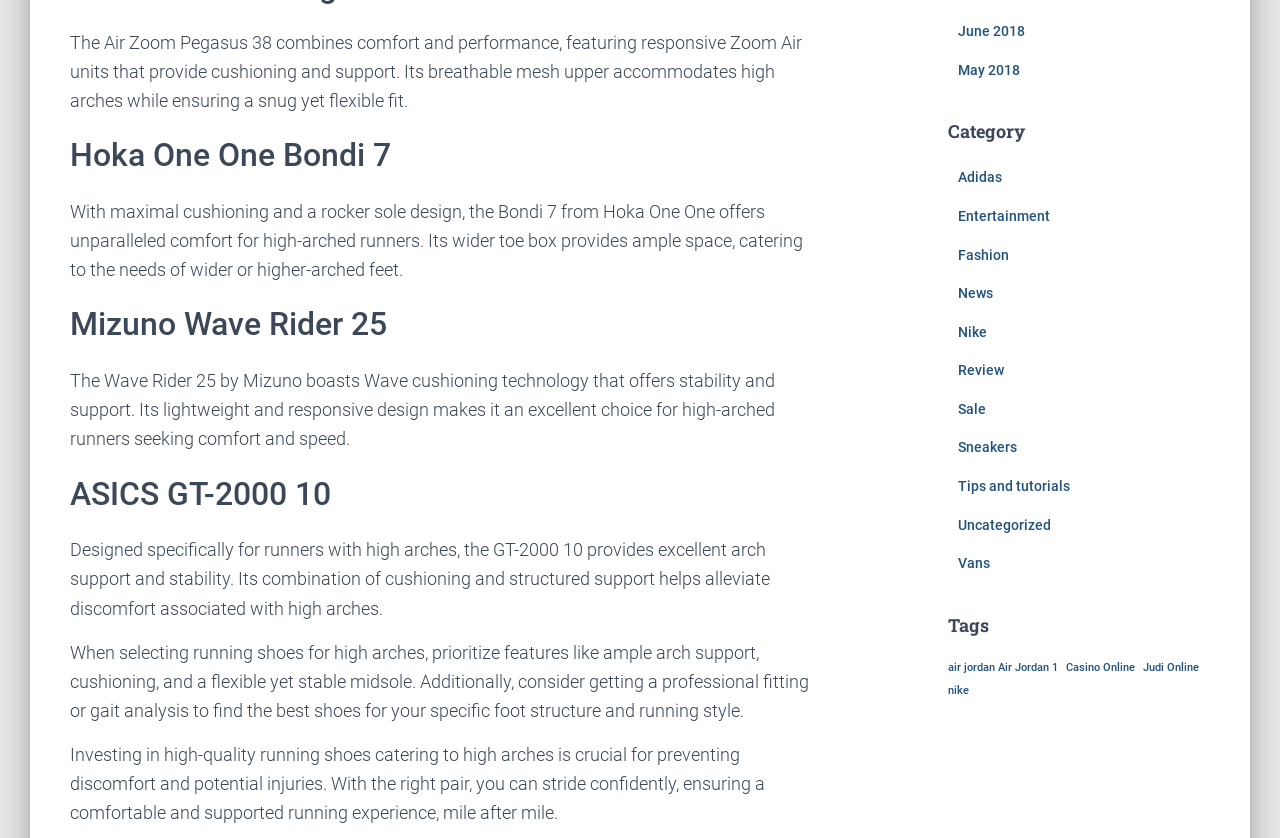Can you provide the bounding box coordinates for the element that should be clicked to implement the instruction: "Follow the 'June 2018' link"?

[0.748, 0.027, 0.8, 0.047]